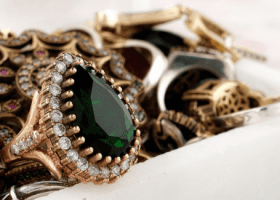Answer the question using only one word or a concise phrase: What type of jewelry pieces are seen in the background?

Earrings and bangles